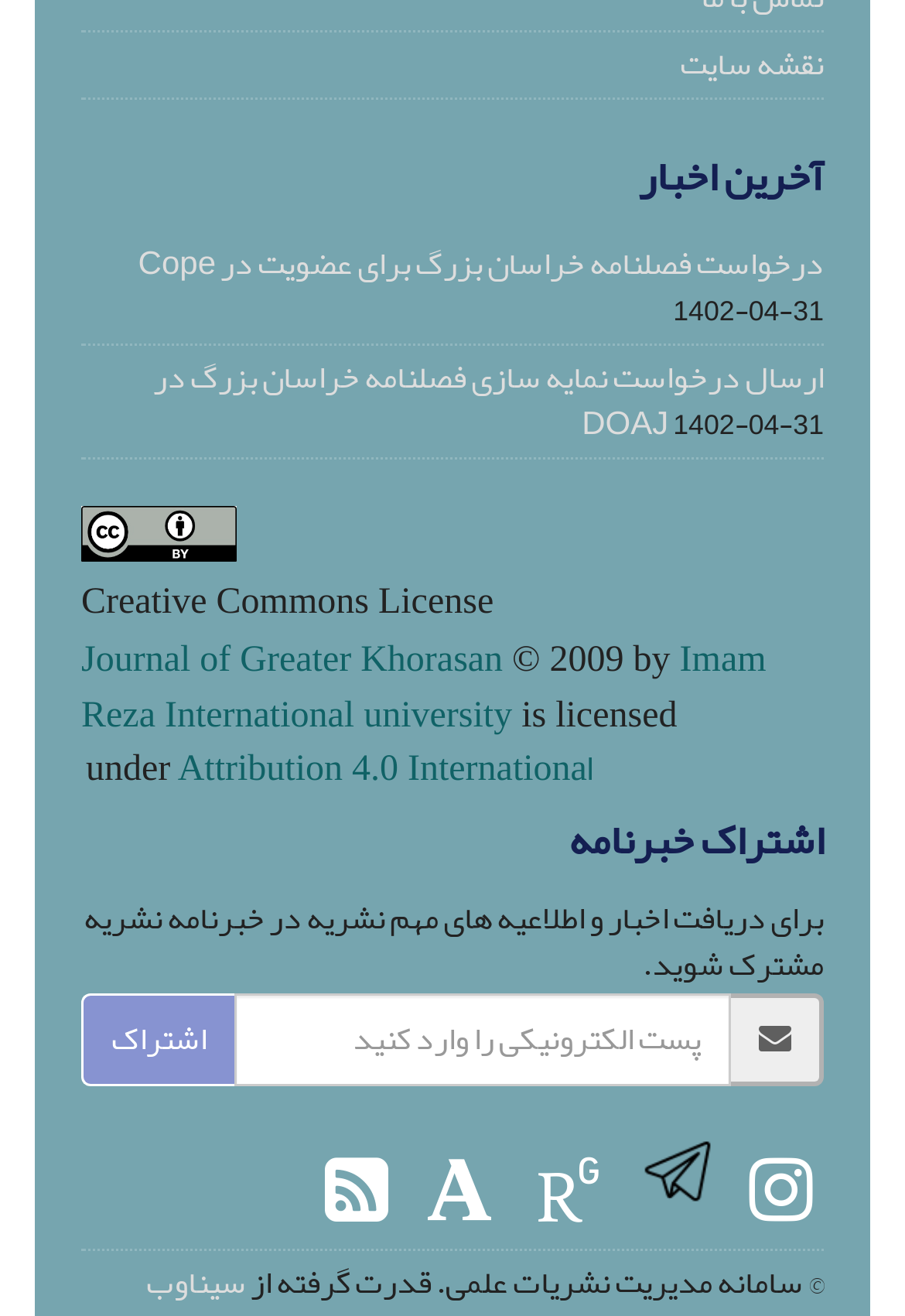What is the purpose of the textbox?
Please answer the question with as much detail and depth as you can.

I found the answer by analyzing the layout table element with ID 110 and its child elements. The textbox with ID 186 has a description 'پست الکترونیکی را وارد کنید', which translates to 'Enter your email address'. This suggests that the purpose of the textbox is to enter an email address.